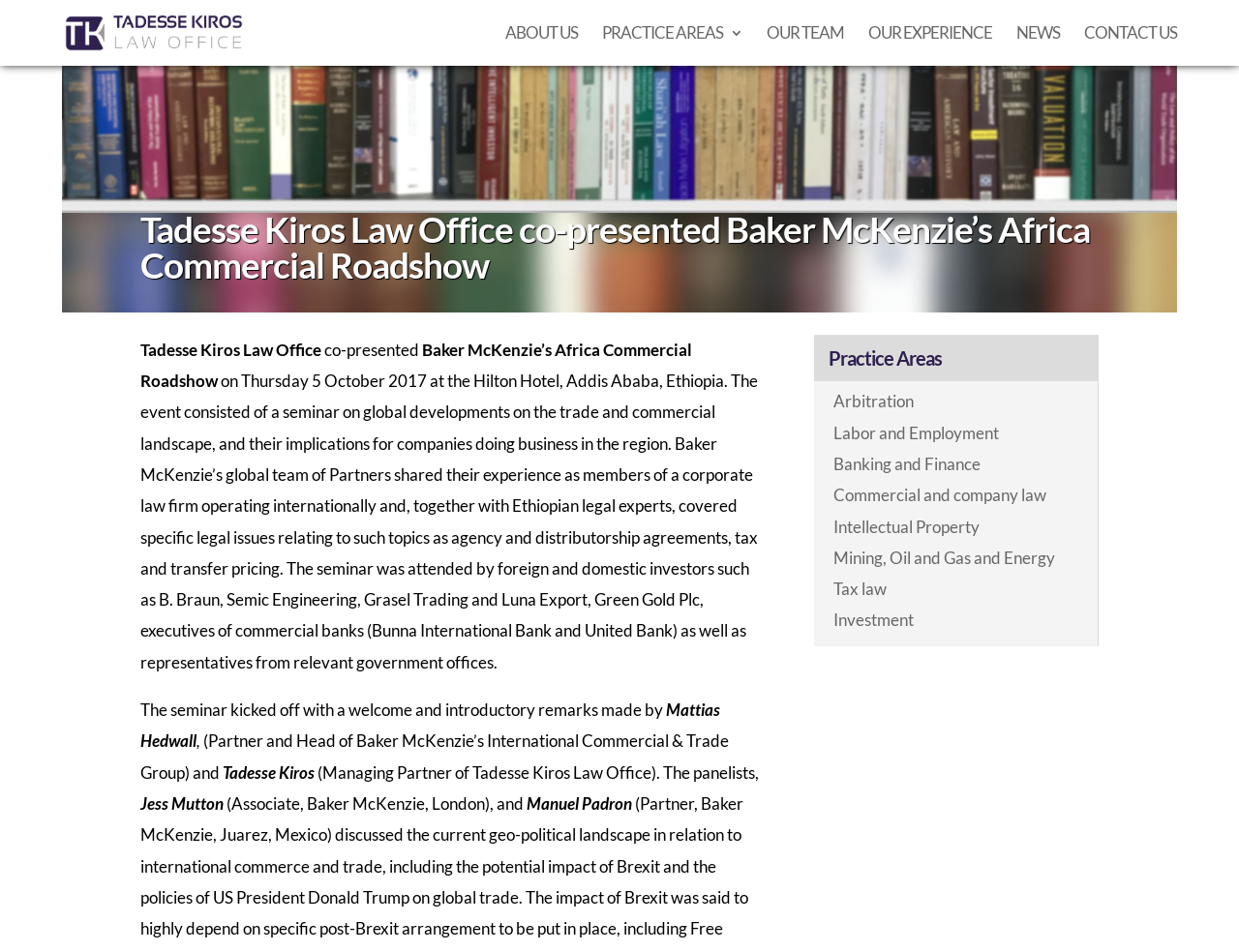Determine the bounding box coordinates of the clickable element to achieve the following action: 'contact us'. Provide the coordinates as four float values between 0 and 1, formatted as [left, top, right, bottom].

[0.875, 0.027, 0.95, 0.069]